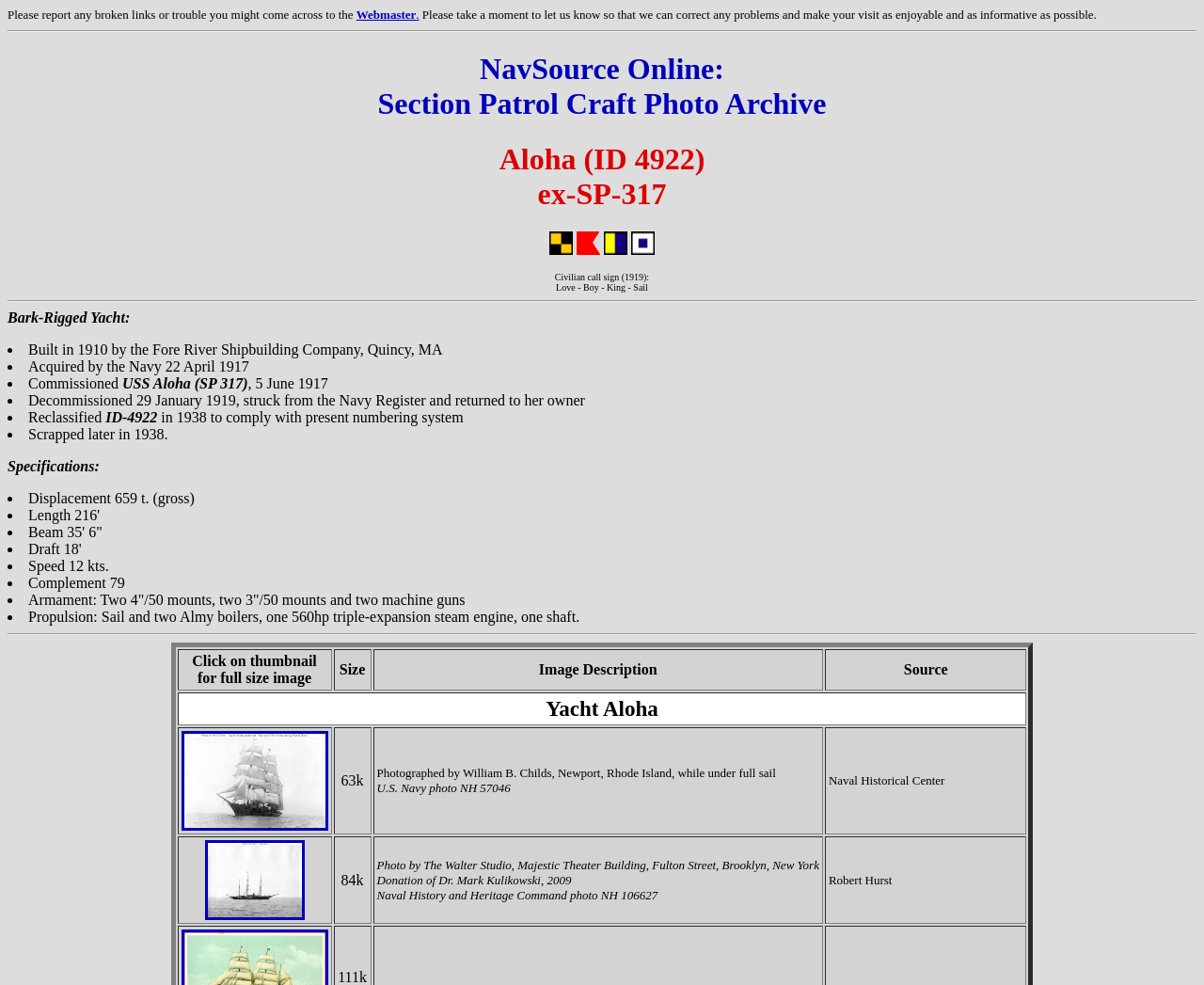What is the speed of the yacht?
Based on the image, respond with a single word or phrase.

12 kts.